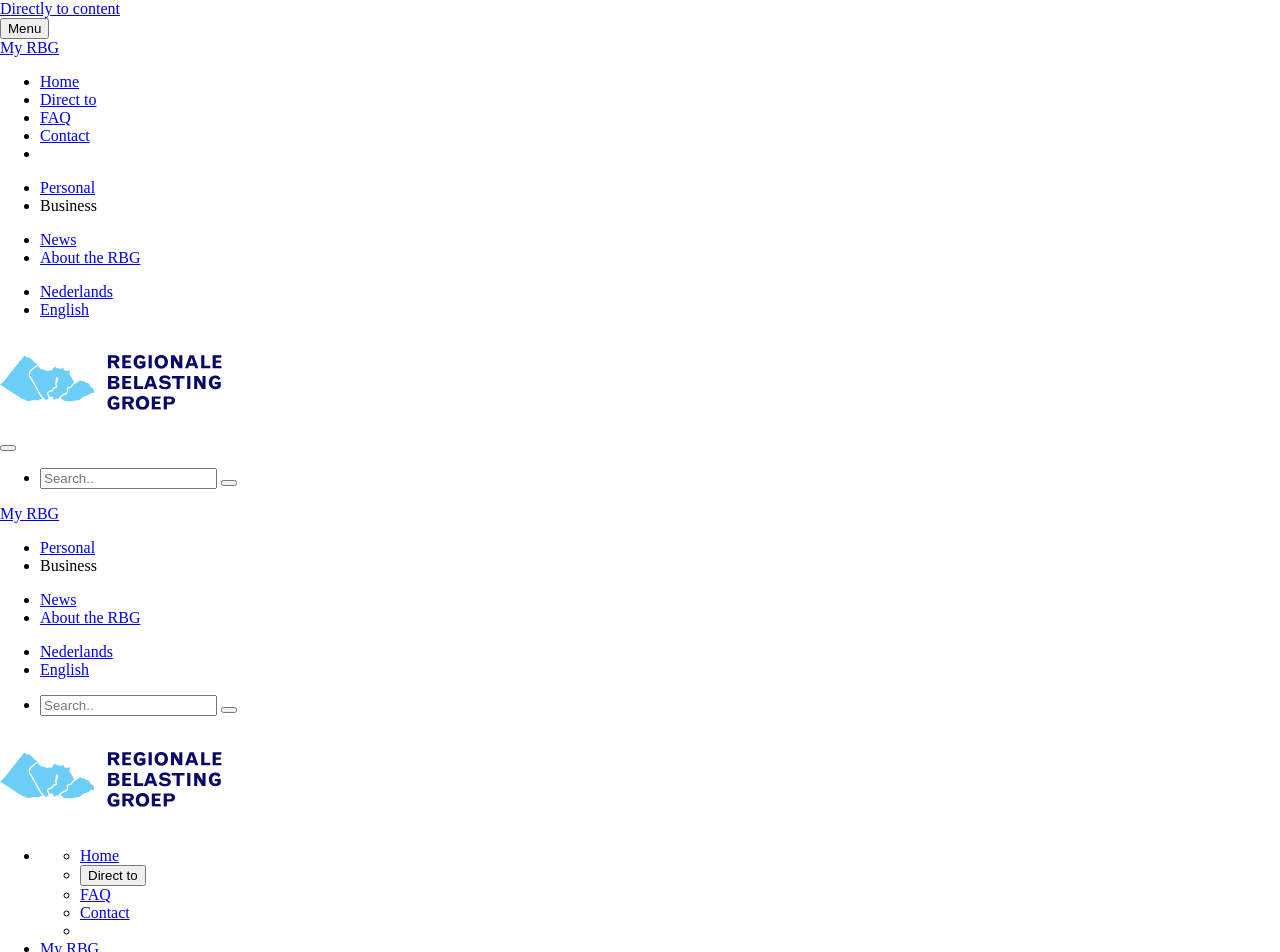Provide the bounding box coordinates of the HTML element this sentence describes: "Which payment methods are available?". The bounding box coordinates consist of four float numbers between 0 and 1, i.e., [left, top, right, bottom].

[0.031, 0.13, 0.226, 0.152]